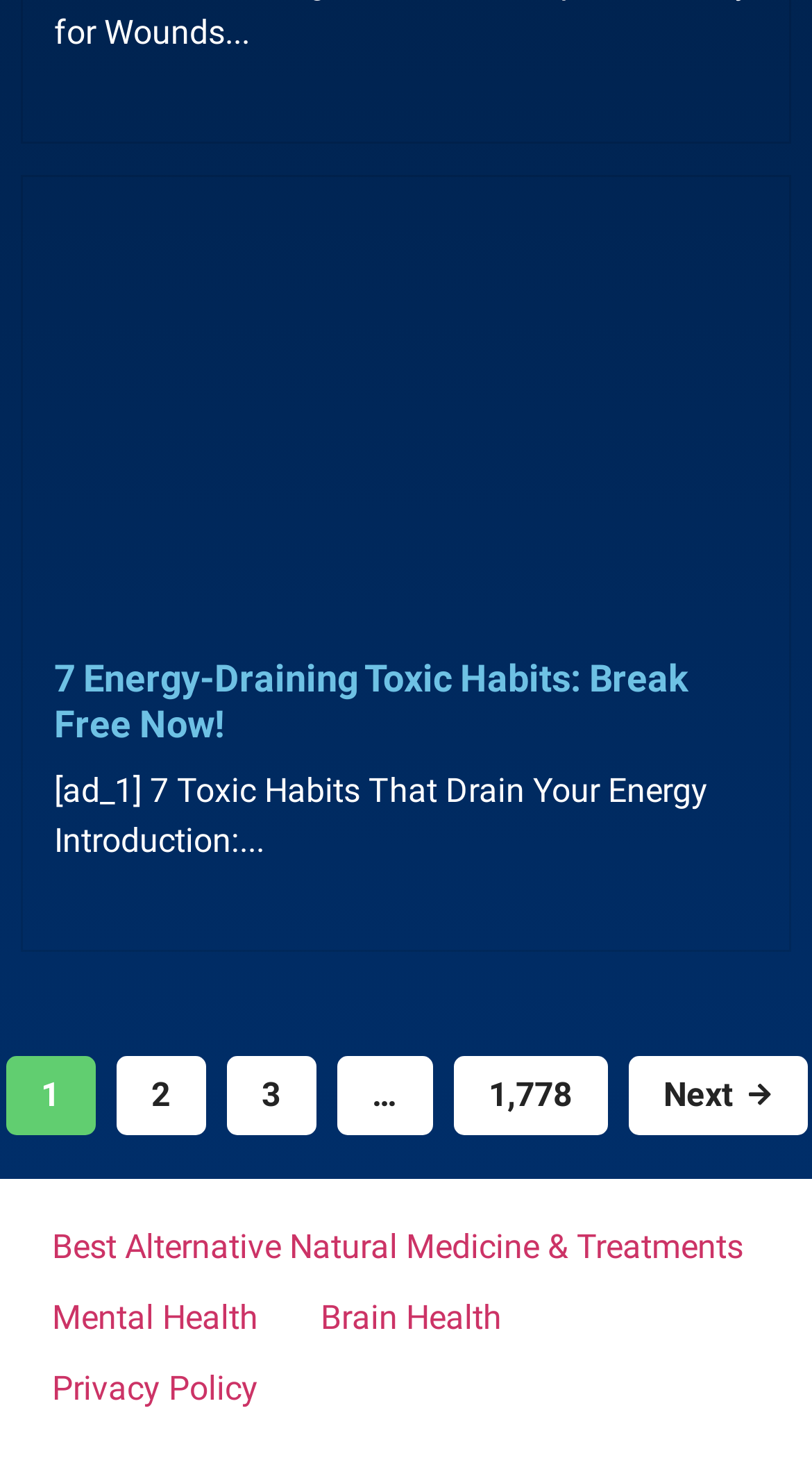Please determine the bounding box coordinates of the element's region to click in order to carry out the following instruction: "Go to page 2". The coordinates should be four float numbers between 0 and 1, i.e., [left, top, right, bottom].

[0.142, 0.725, 0.253, 0.779]